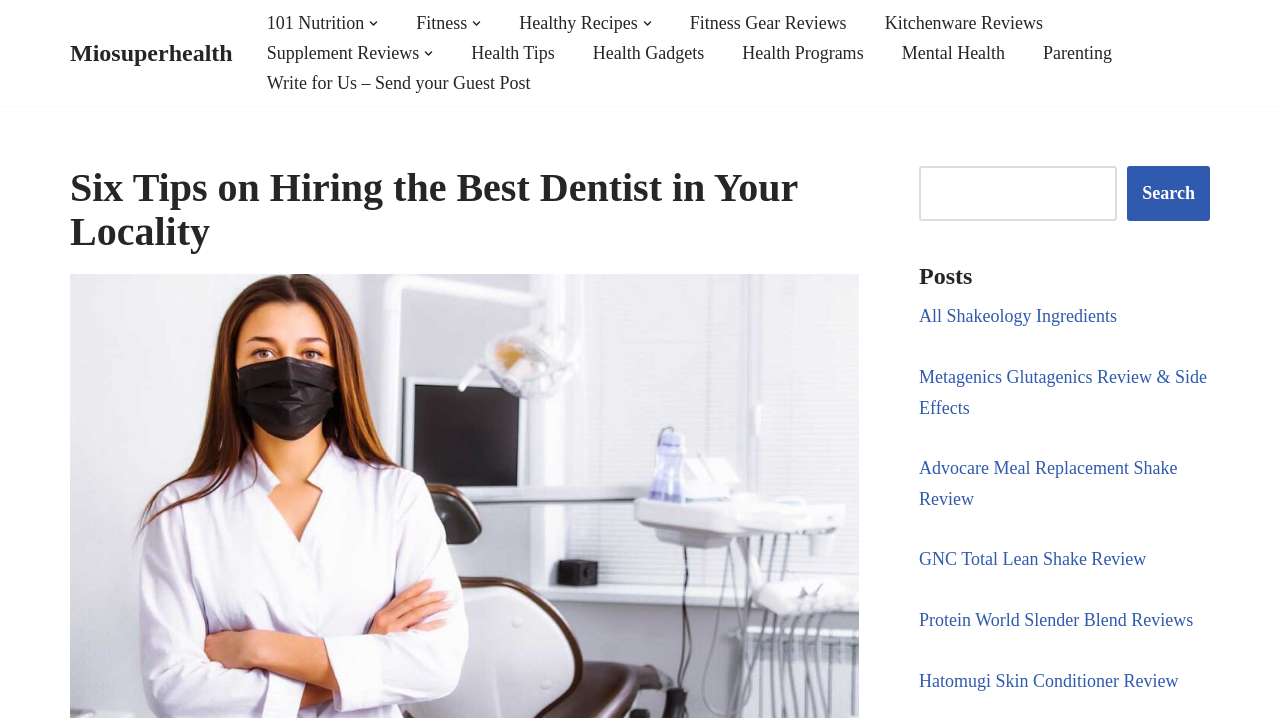What is the first menu item in the Primary Menu?
Refer to the screenshot and answer in one word or phrase.

101 Nutrition